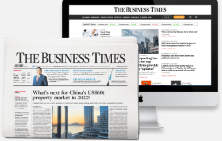Craft a thorough explanation of what is depicted in the image.

The image features the branding of "The Business Times," showcasing a newspaper and a digital version of the publication displayed on a computer monitor. The newspaper, prominently featuring its title, highlights its role as a leading financial news source in South-East Asia. In the background, the digital interface showcases various articles, news updates, and visual elements indicative of a modern online news platform. This imagery reflects the dual format of contemporary news consumption—print and digital—emphasizing the publication's commitment to providing comprehensive coverage and accessible information in the rapidly evolving financial landscape.